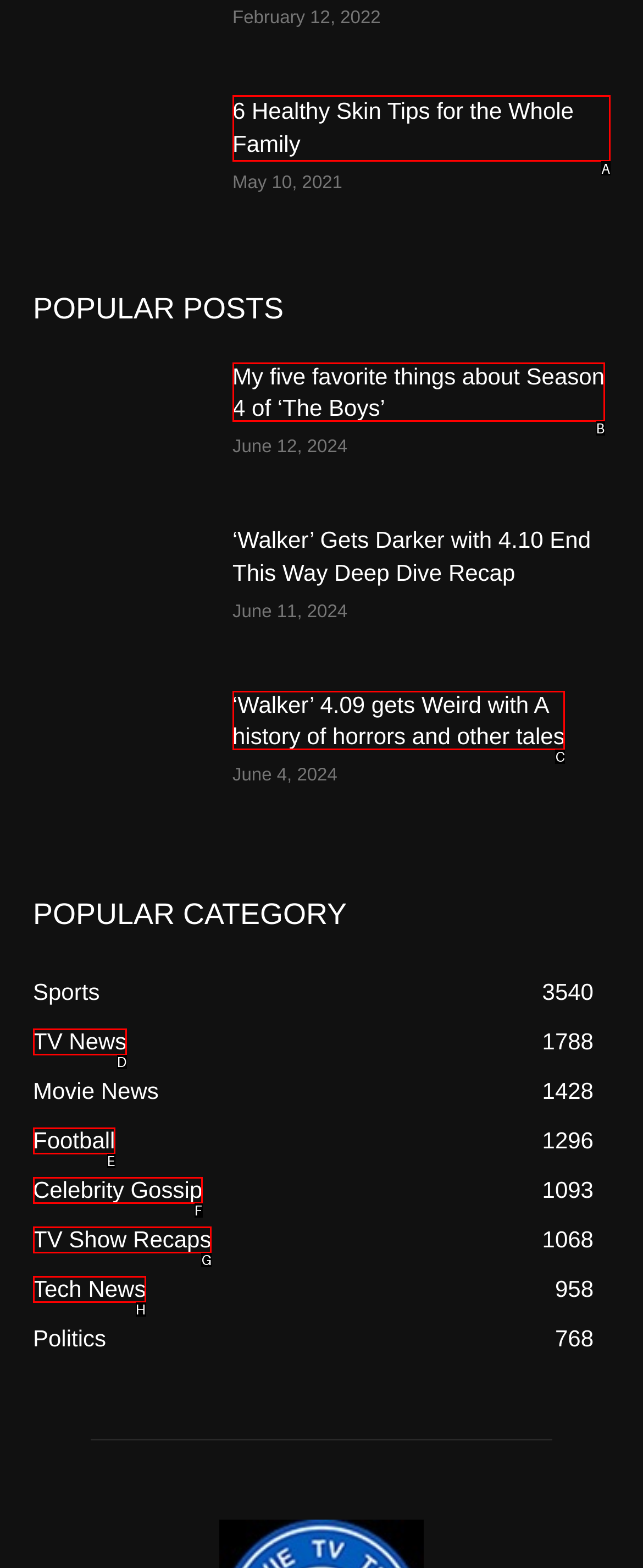Determine which HTML element to click for this task: Read the article about 6 Healthy Skin Tips for the Whole Family Provide the letter of the selected choice.

A